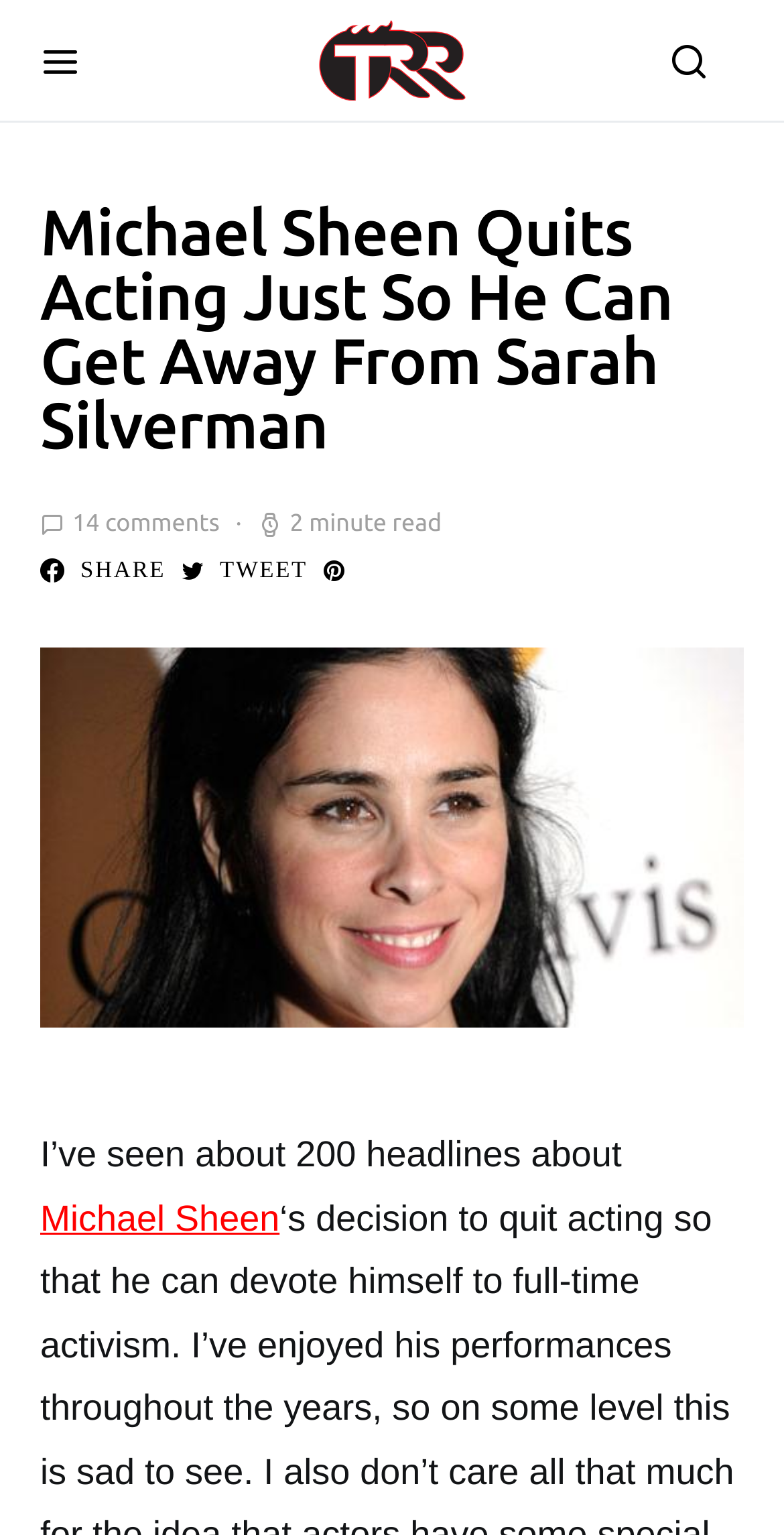Determine the bounding box of the UI component based on this description: "Tweet 0". The bounding box coordinates should be four float values between 0 and 1, i.e., [left, top, right, bottom].

[0.221, 0.348, 0.403, 0.396]